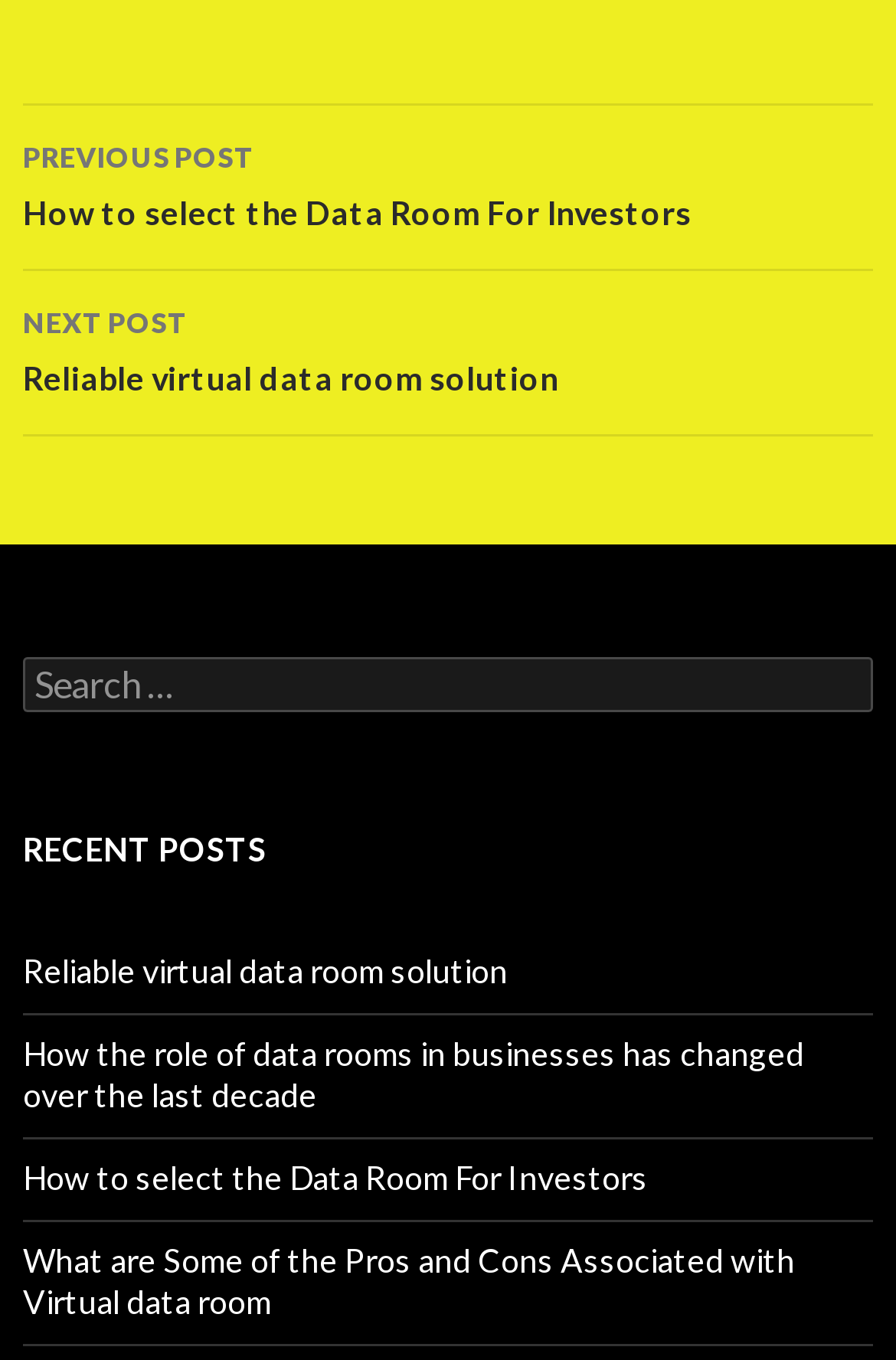Examine the image carefully and respond to the question with a detailed answer: 
How many recent posts are listed?

The 'RECENT POSTS' section lists four links to recent posts, which are 'Reliable virtual data room solution', 'How the role of data rooms in businesses has changed over the last decade', 'How to select the Data Room For Investors', and 'What are Some of the Pros and Cons Associated with Virtual data room'.